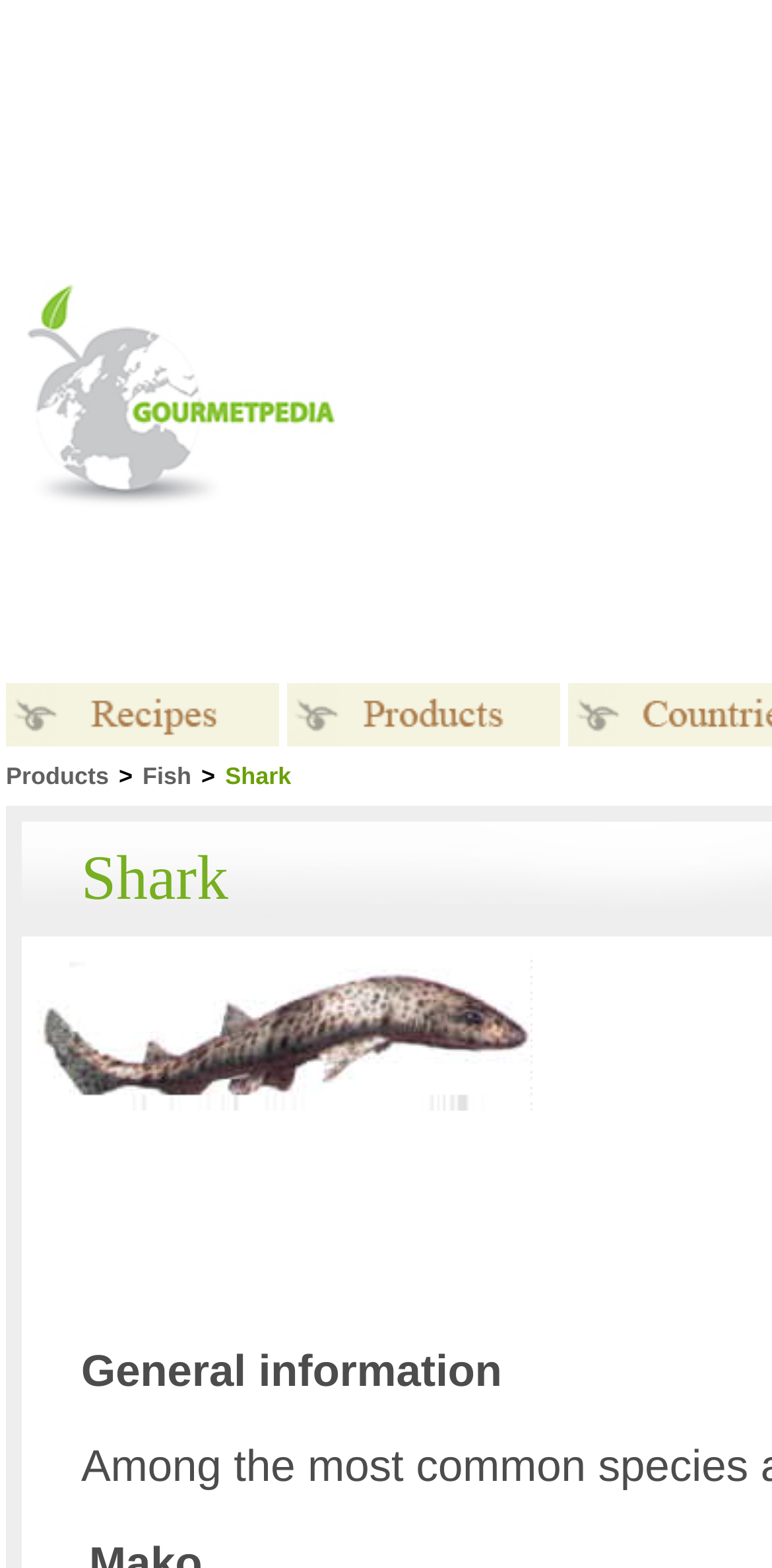What is the position of the 'Fish' link on the webpage?
Please provide a single word or phrase as your answer based on the image.

Above the 'Shark' text